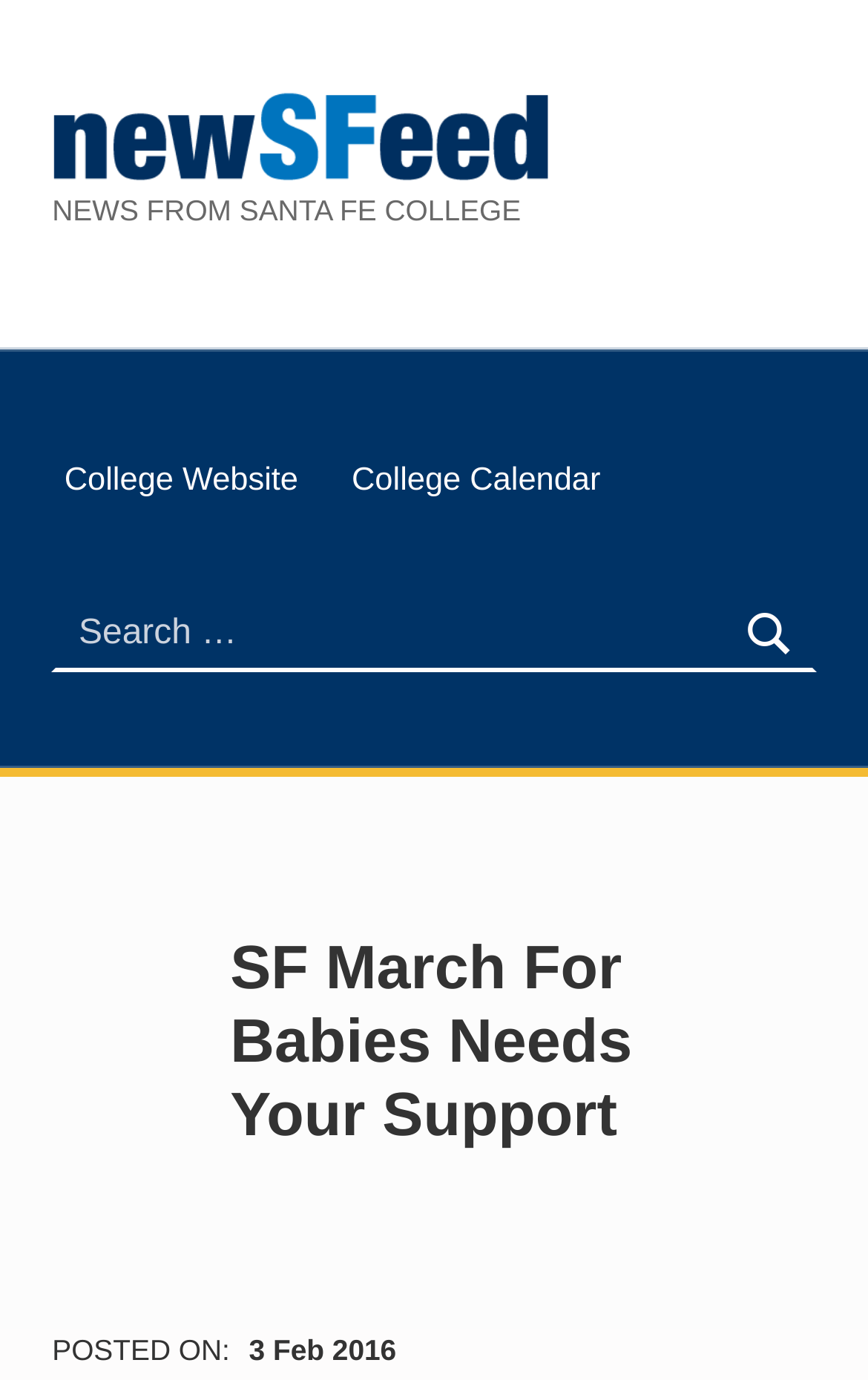Respond with a single word or phrase:
What is the category of the webpage?

News or blog